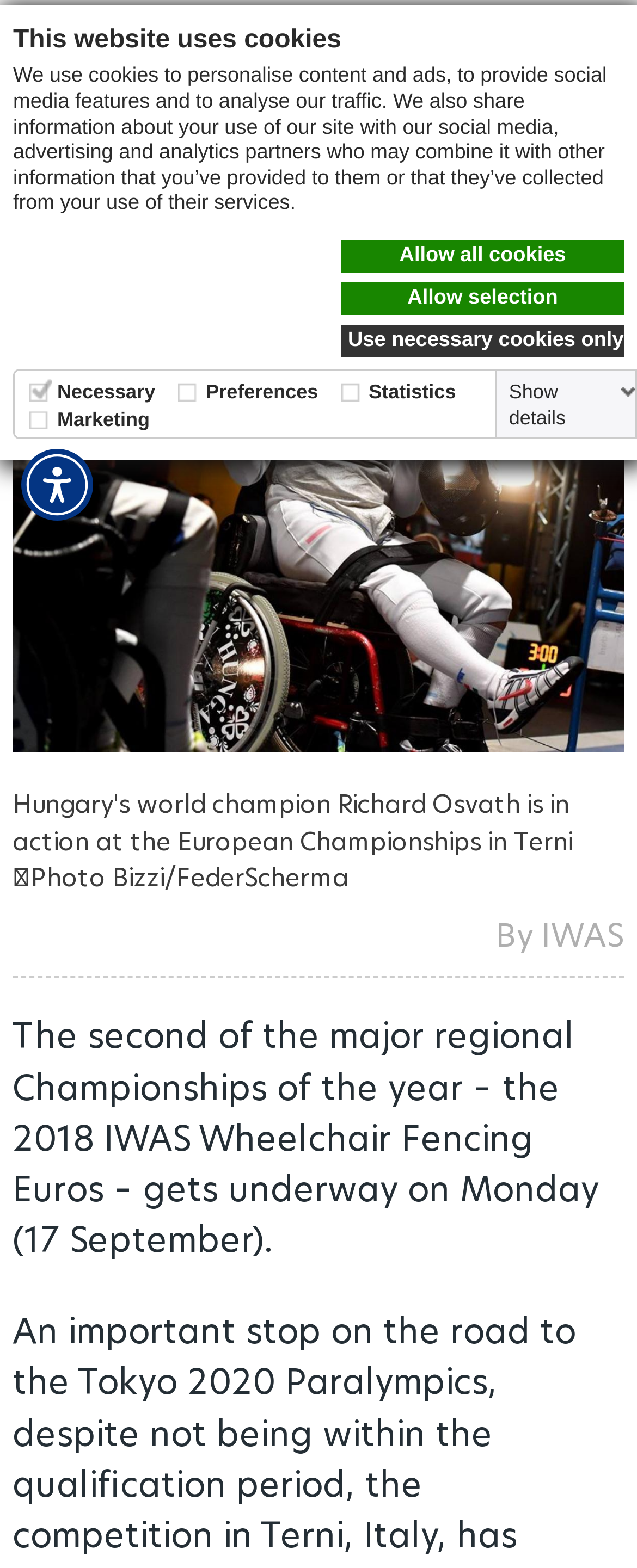Identify the bounding box coordinates for the UI element described as follows: alt="Instagram" title="Instagram". Use the format (top-left x, top-left y, bottom-right x, bottom-right y) and ensure all values are floating point numbers between 0 and 1.

[0.518, 0.1, 0.582, 0.126]